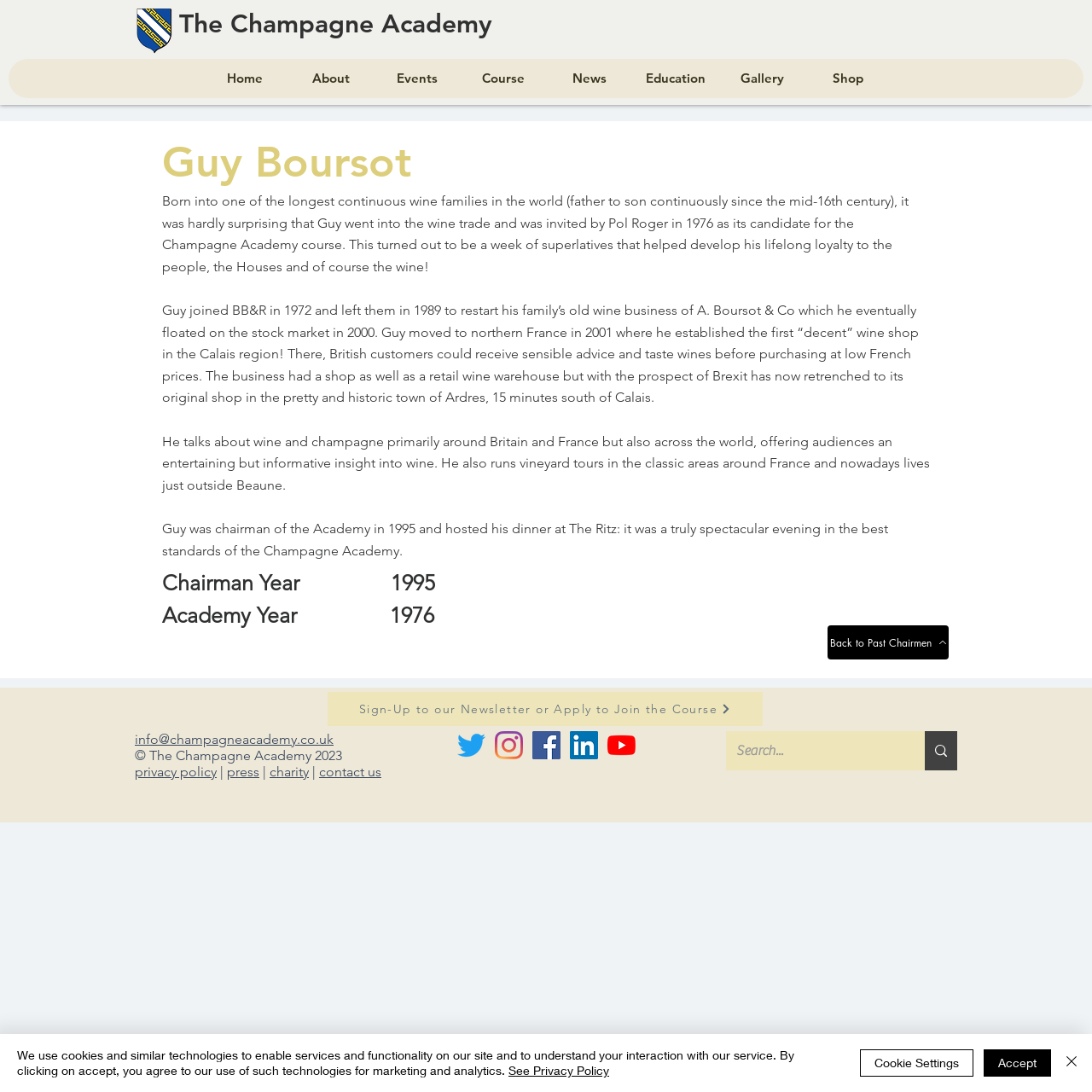Please answer the following question using a single word or phrase: Where is Guy Boursot currently living?

Outside Beaune